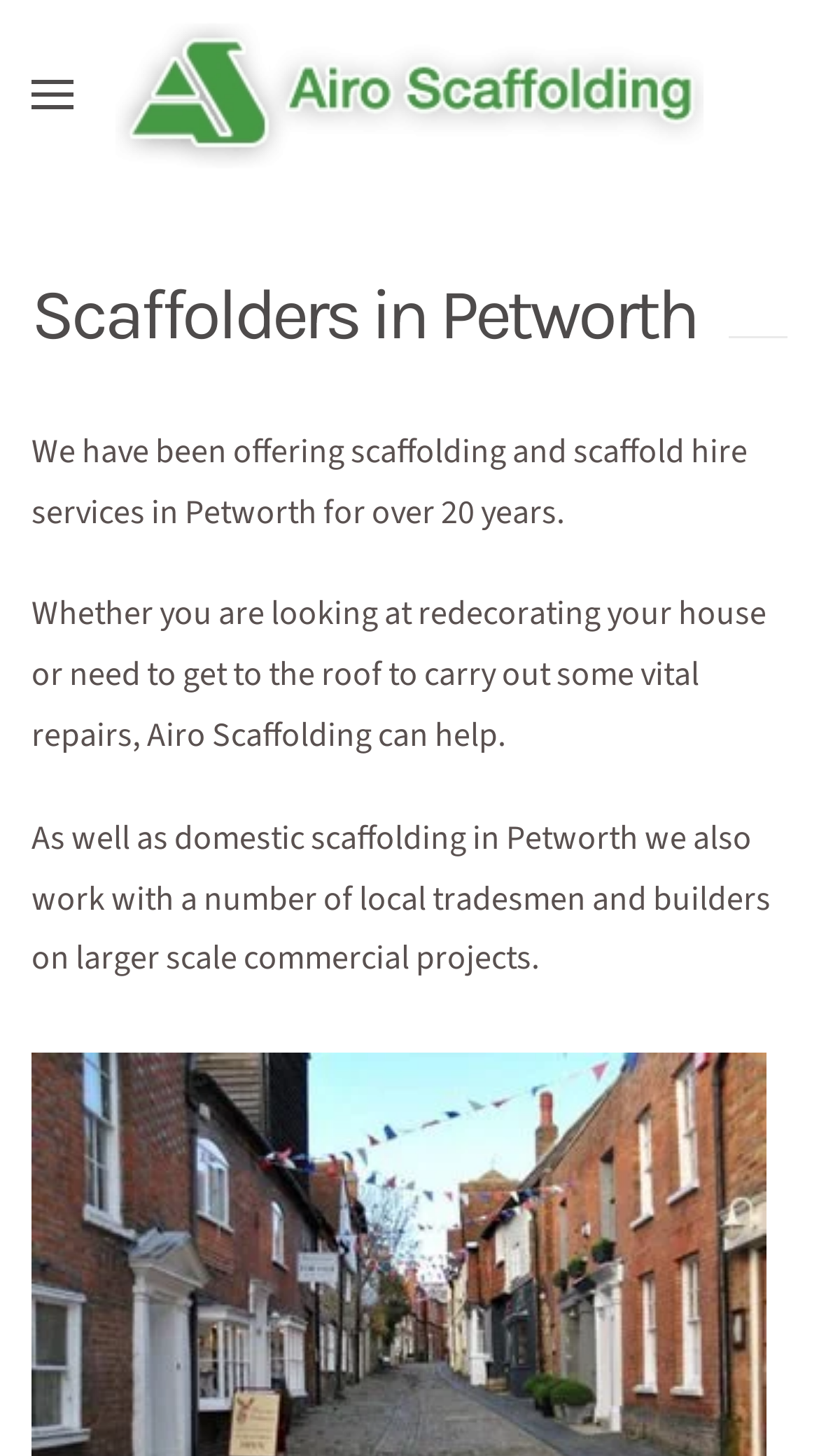Generate the text content of the main heading of the webpage.

Scaffolders in Petworth